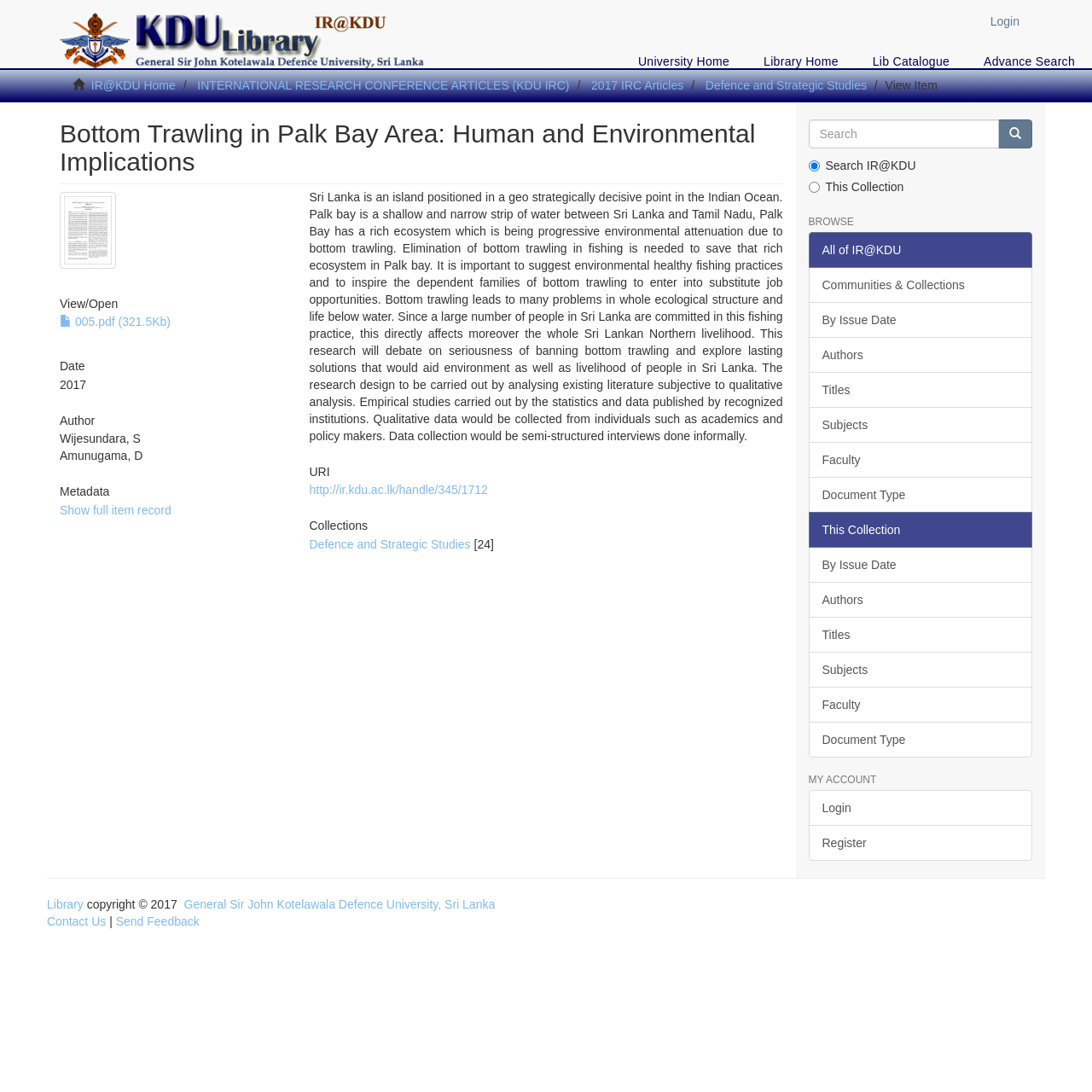Select the bounding box coordinates of the element I need to click to carry out the following instruction: "Search for a term".

None